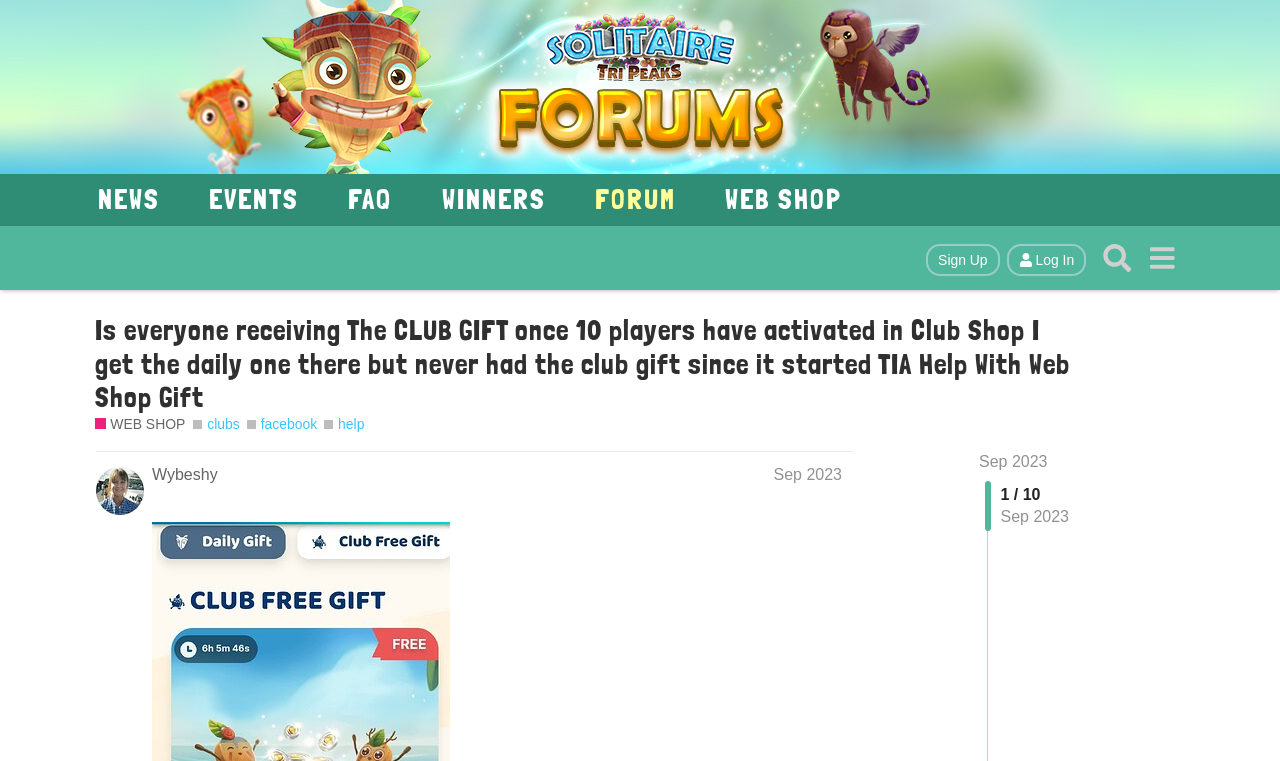Please identify the bounding box coordinates of the clickable region that I should interact with to perform the following instruction: "Search for something". The coordinates should be expressed as four float numbers between 0 and 1, i.e., [left, top, right, bottom].

[0.855, 0.309, 0.89, 0.369]